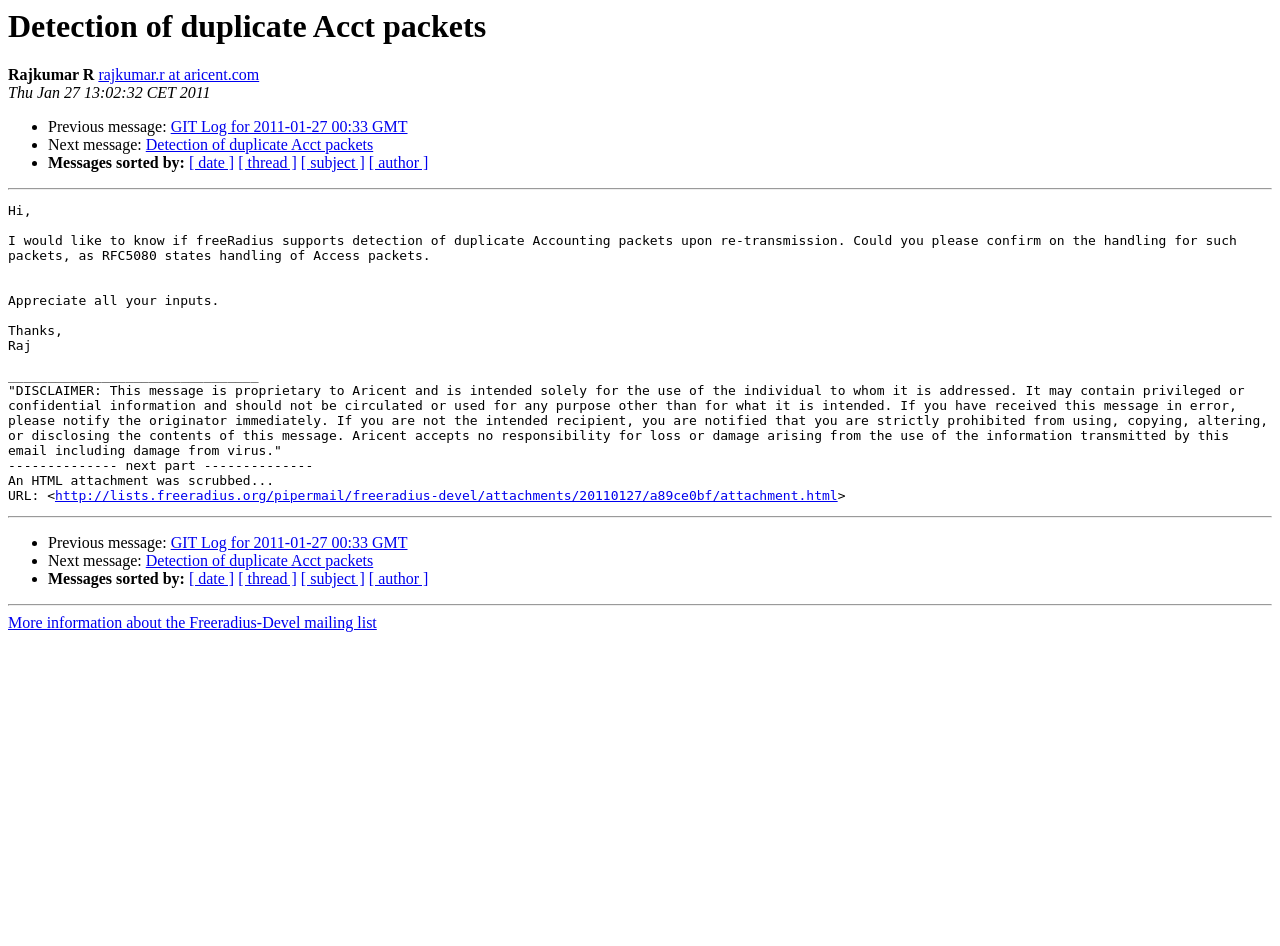Determine the bounding box coordinates for the clickable element to execute this instruction: "Visit the Freeradius-Devel mailing list page". Provide the coordinates as four float numbers between 0 and 1, i.e., [left, top, right, bottom].

[0.006, 0.65, 0.294, 0.667]